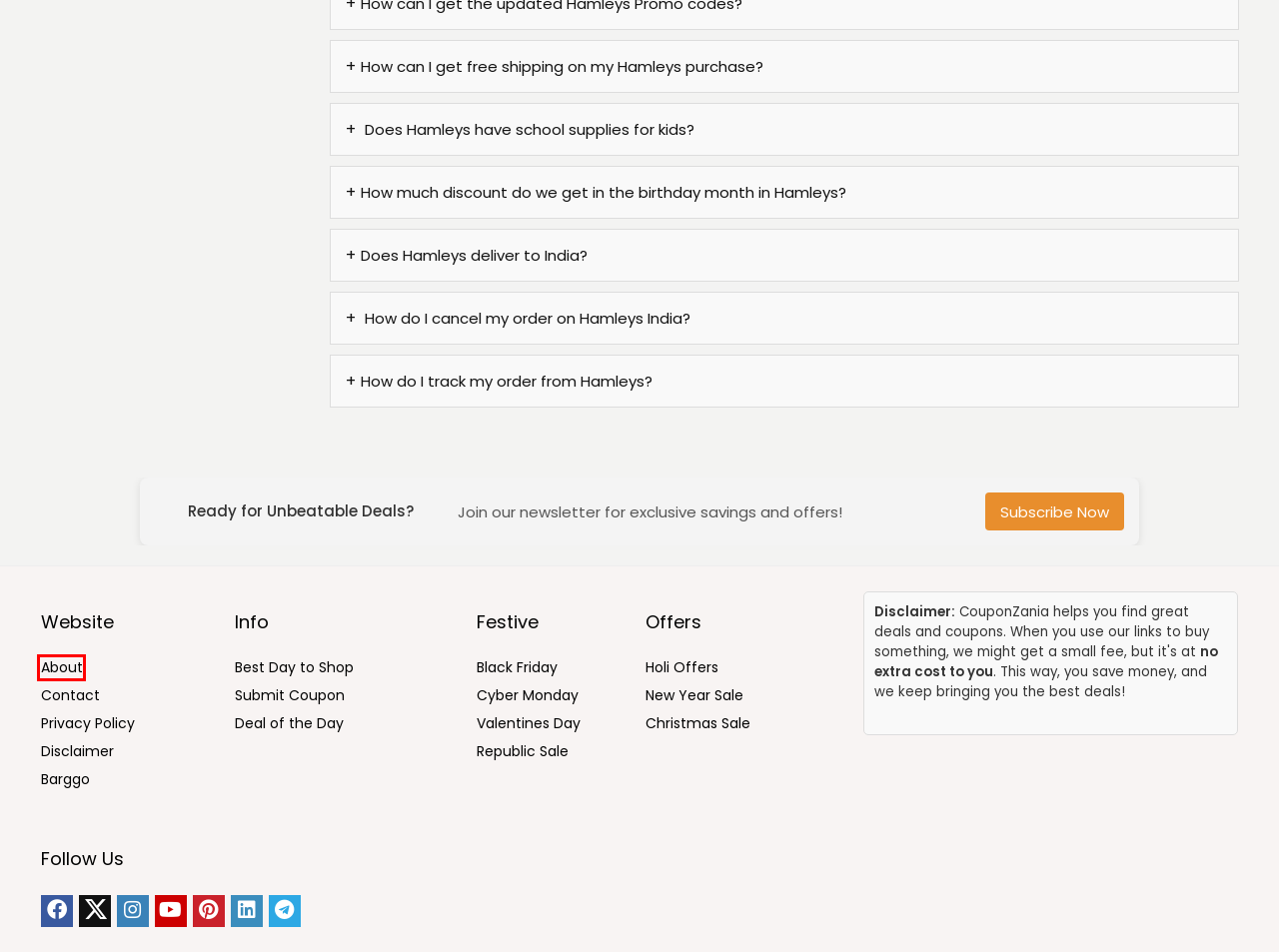You have a screenshot showing a webpage with a red bounding box around a UI element. Choose the webpage description that best matches the new page after clicking the highlighted element. Here are the options:
A. About Us - The Best Coupon Site in India | CouponZania
B. Black Friday Deals, Promo & Discount Code | May 2024
C. Contact | CouponZania
D. Deals Of The Day: Best Coupons & Offers Today: May 2024
E. New Year Sale & Discount: Up To 90% OFF | May 2024
F. Valentine's Day Offers & Deals: Up To 60% OFF | May 2024
G. Holi Festive Offers & Discount Codes On Top Stores | 2024
H. Cyber Monday Coupons & Deals: 95% OFF | May 2024

A